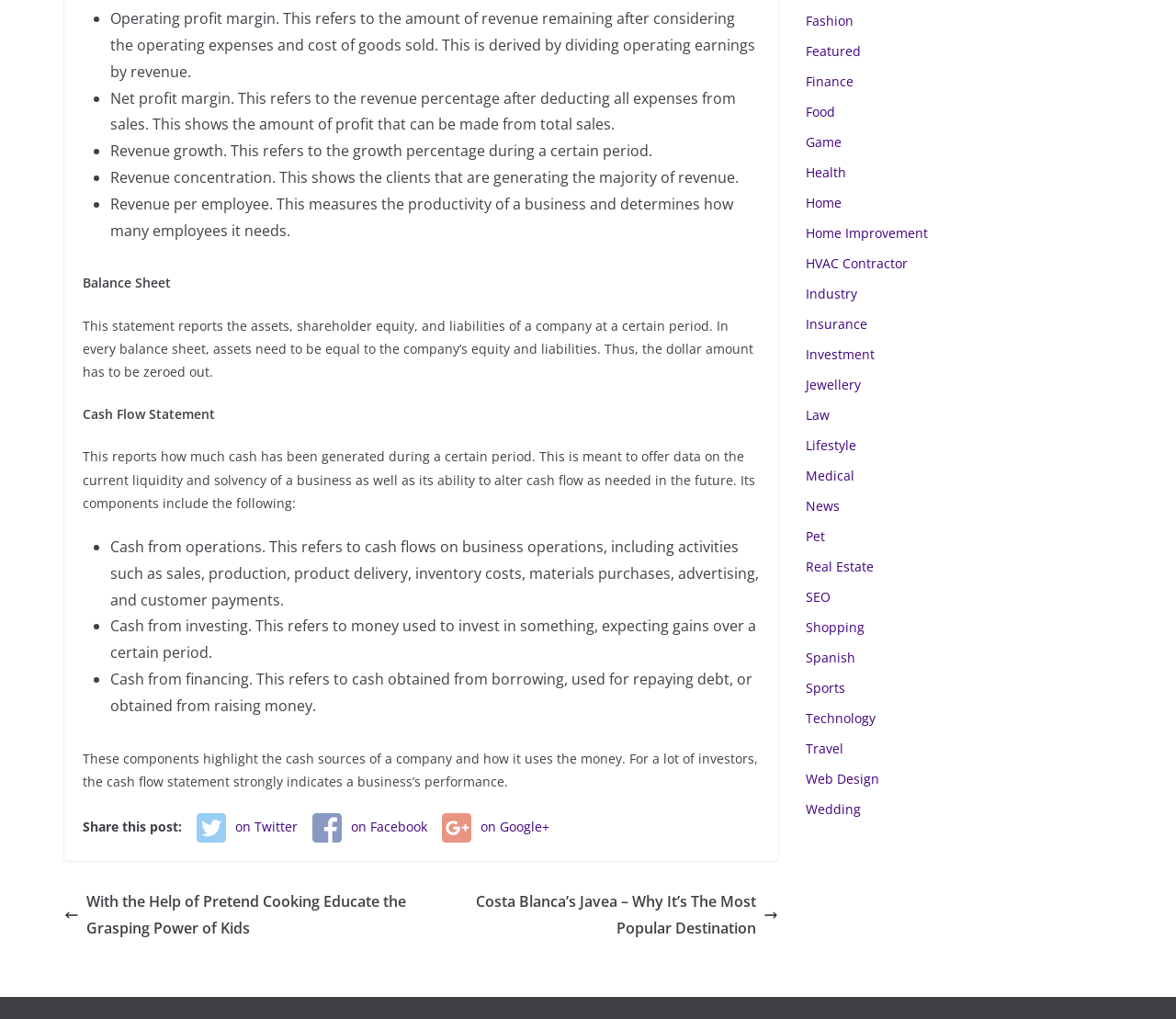How many links are there in the webpage?
Please answer the question as detailed as possible based on the image.

By counting the links in the webpage, I found that there are 23 links, including links to share the post on social media, links to other articles, and links to different categories.